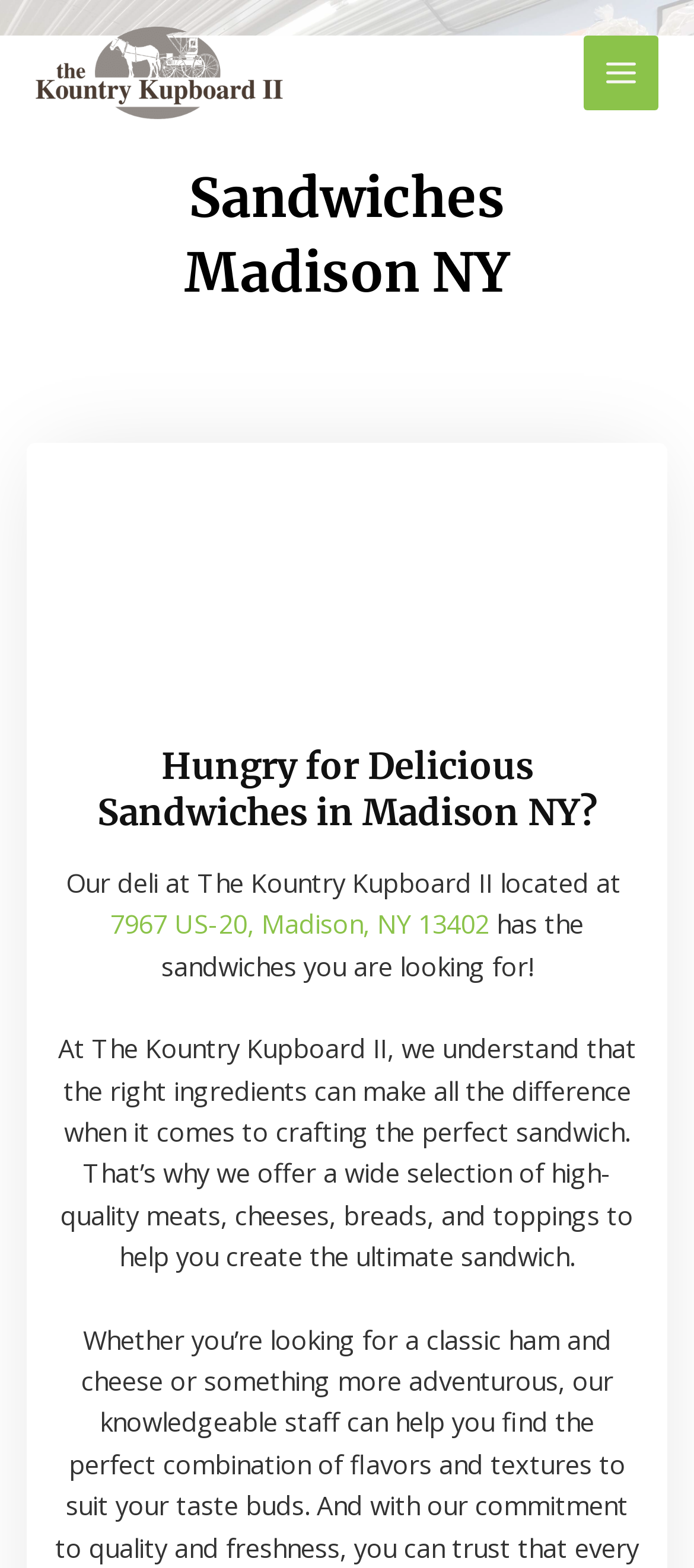Determine the bounding box for the UI element described here: "aria-label="Search" title="Apps"".

None